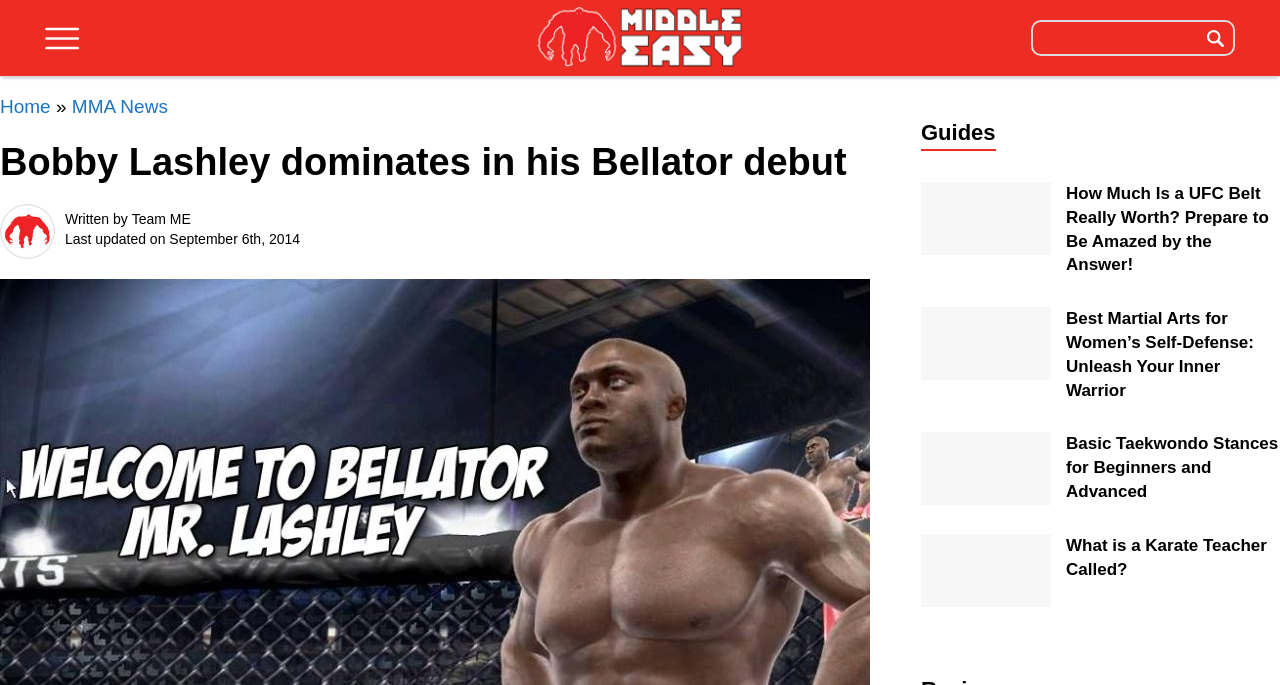Identify the bounding box coordinates for the region to click in order to carry out this instruction: "Go to the home page". Provide the coordinates using four float numbers between 0 and 1, formatted as [left, top, right, bottom].

[0.0, 0.14, 0.04, 0.171]